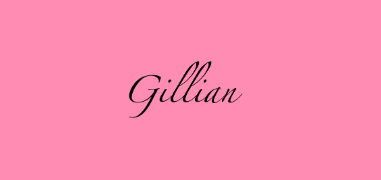What is Gillian Patterson known for?
Please provide a detailed answer to the question.

According to the caption, Gillian Patterson is a jazz musician known for her passionate singing and songwriting, which implies that she is known for her work in the jazz music genre.